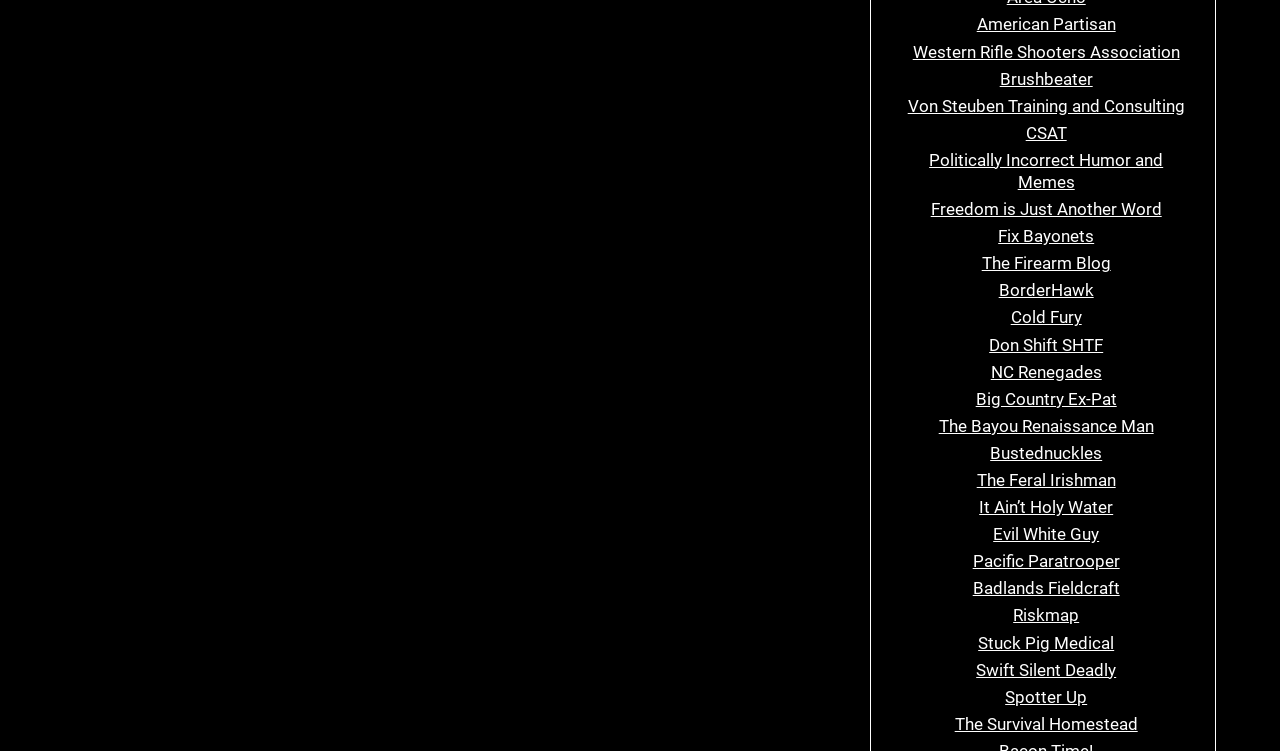What is the common theme among the links on the webpage?
Provide an in-depth and detailed answer to the question.

By analyzing the headings and links on the webpage, I found that they are all related to survival, firearms, and outdoor activities, suggesting that the webpage is a collection of resources or blogs focused on these topics.